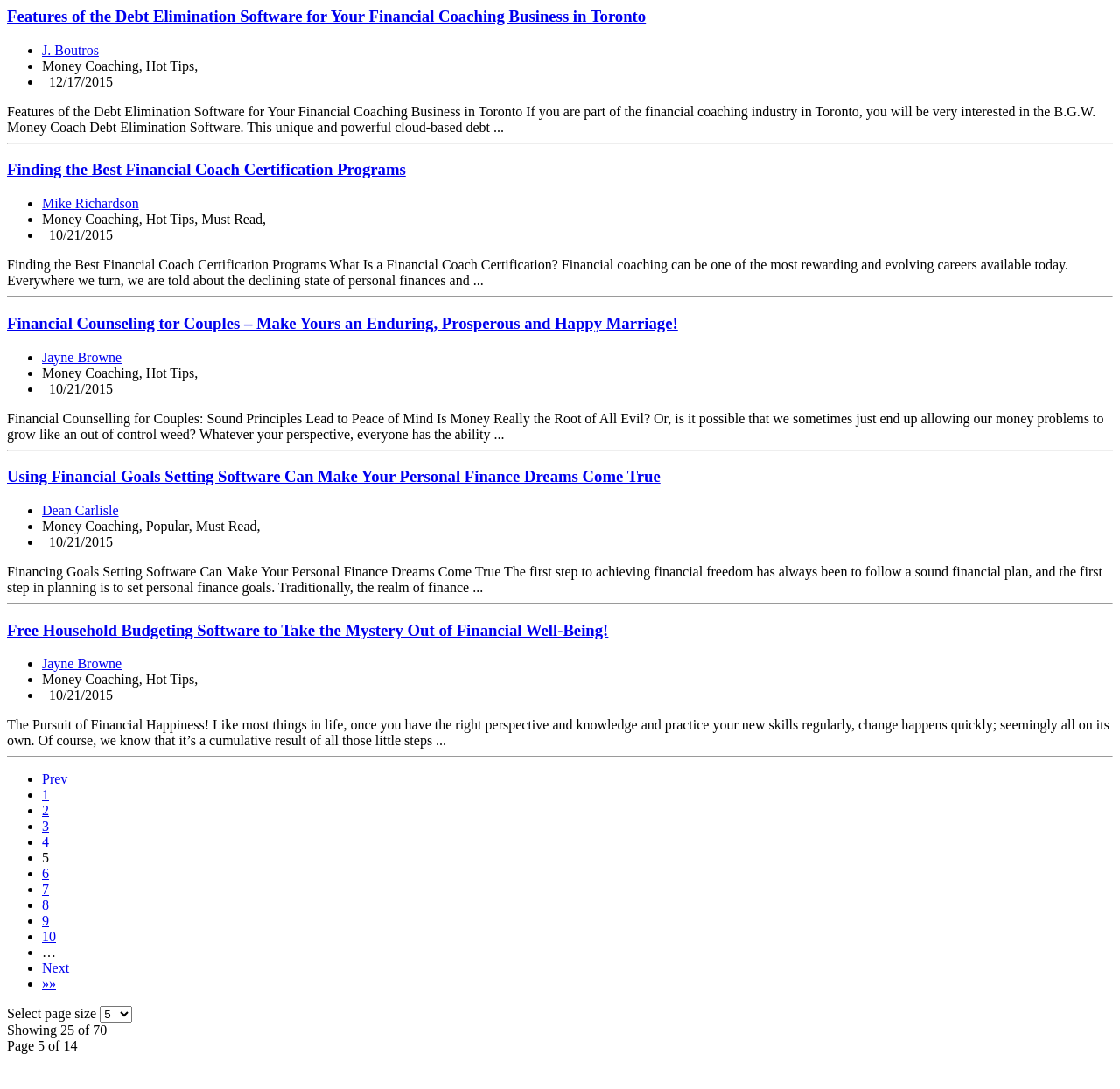What is the last link on the webpage?
Please provide a single word or phrase as the answer based on the screenshot.

10